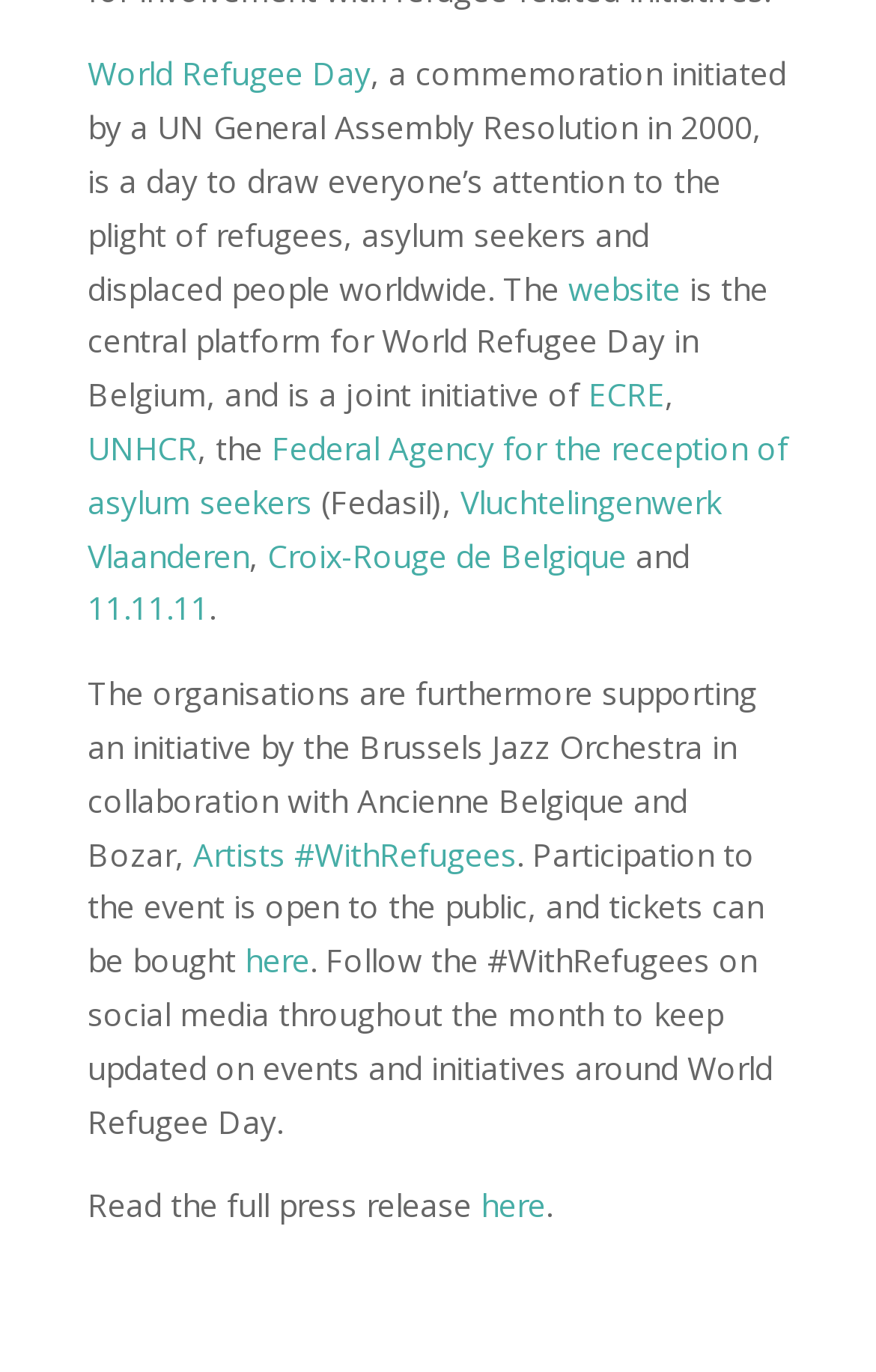Provide the bounding box coordinates of the HTML element described by the text: "ECRE". The coordinates should be in the format [left, top, right, bottom] with values between 0 and 1.

[0.672, 0.272, 0.759, 0.303]